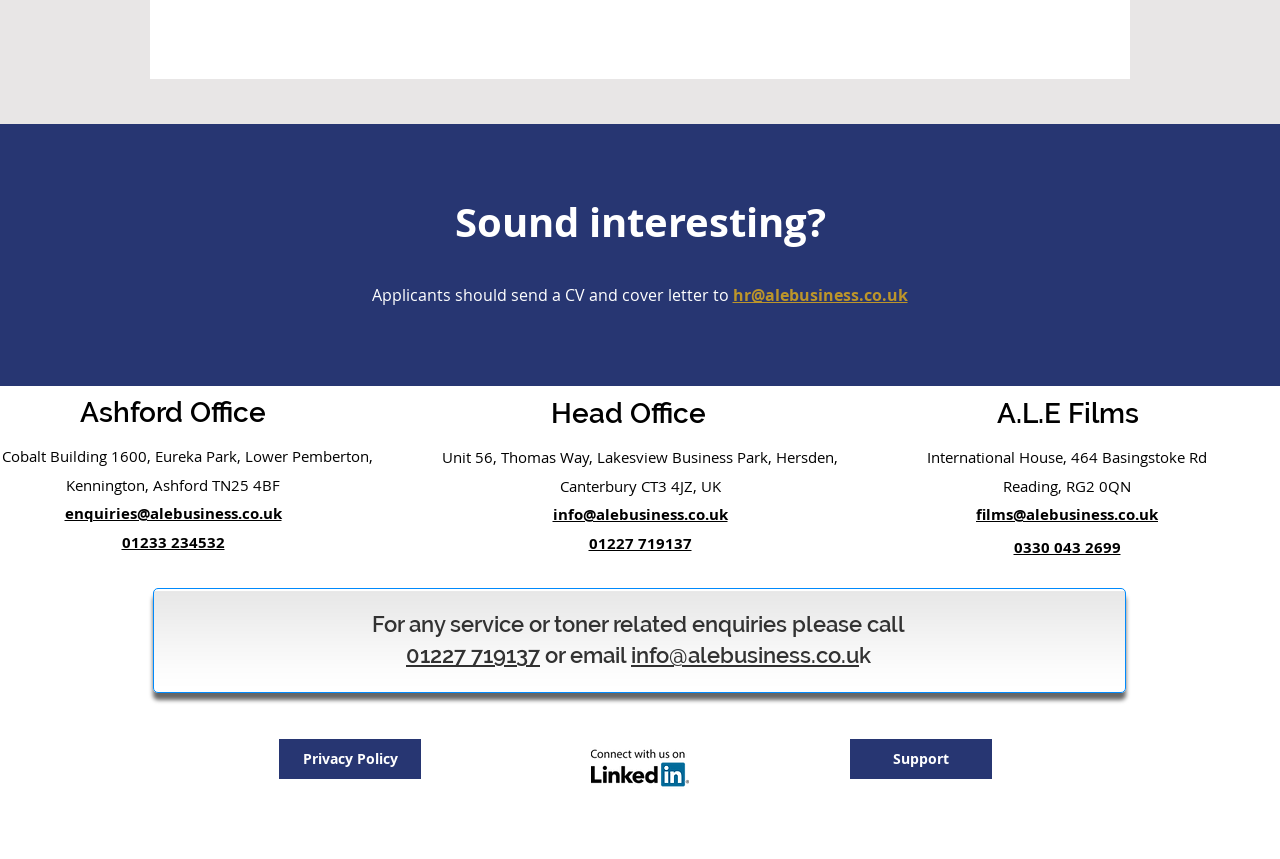Please answer the following query using a single word or phrase: 
What is the link at the bottom of the page labeled 'Support'?

Support